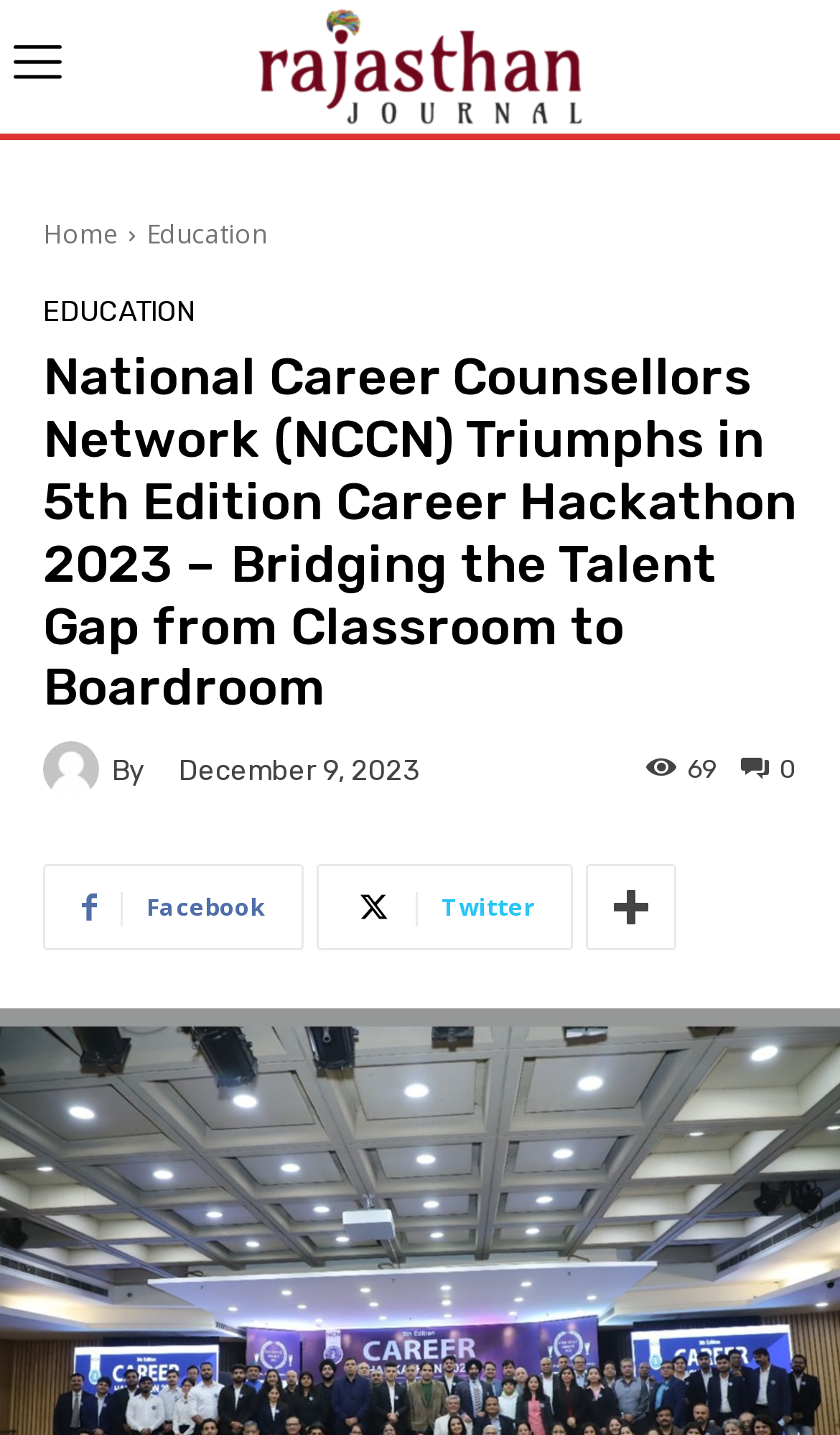Provide the bounding box coordinates for the UI element that is described by this text: "parent_node: By". The coordinates should be in the form of four float numbers between 0 and 1: [left, top, right, bottom].

[0.051, 0.517, 0.133, 0.556]